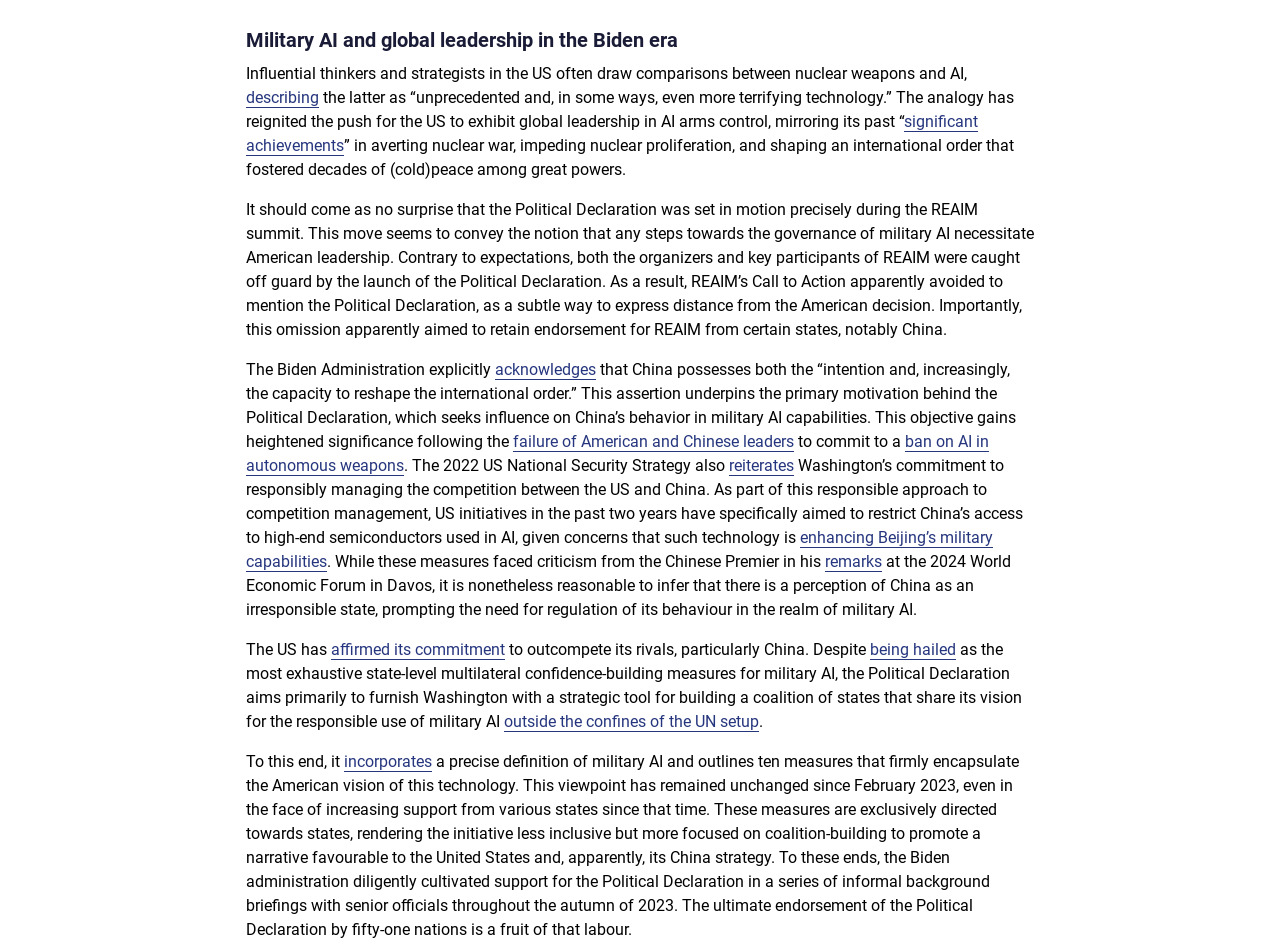Please specify the bounding box coordinates of the region to click in order to perform the following instruction: "Click the link 'describing'".

[0.192, 0.093, 0.249, 0.114]